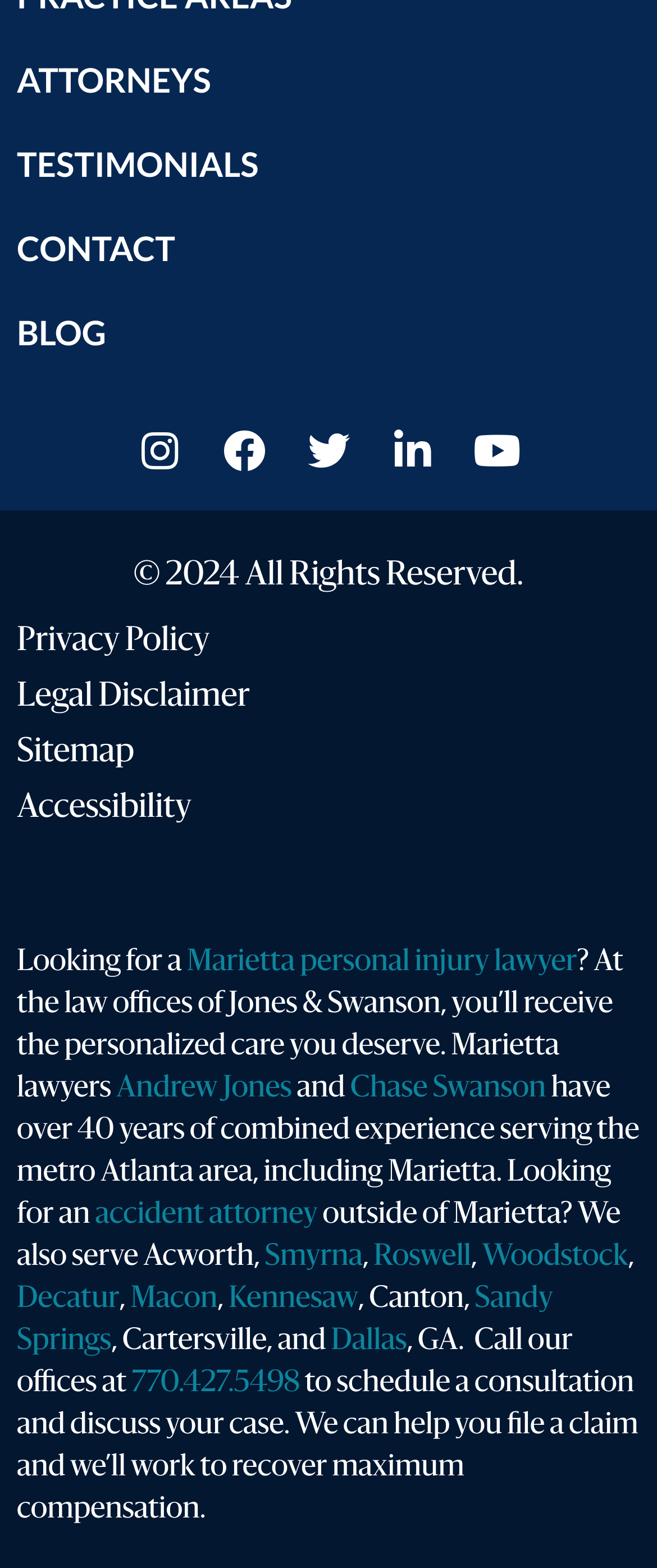Ascertain the bounding box coordinates for the UI element detailed here: "770.427.5498". The coordinates should be provided as [left, top, right, bottom] with each value being a float between 0 and 1.

[0.2, 0.874, 0.456, 0.892]